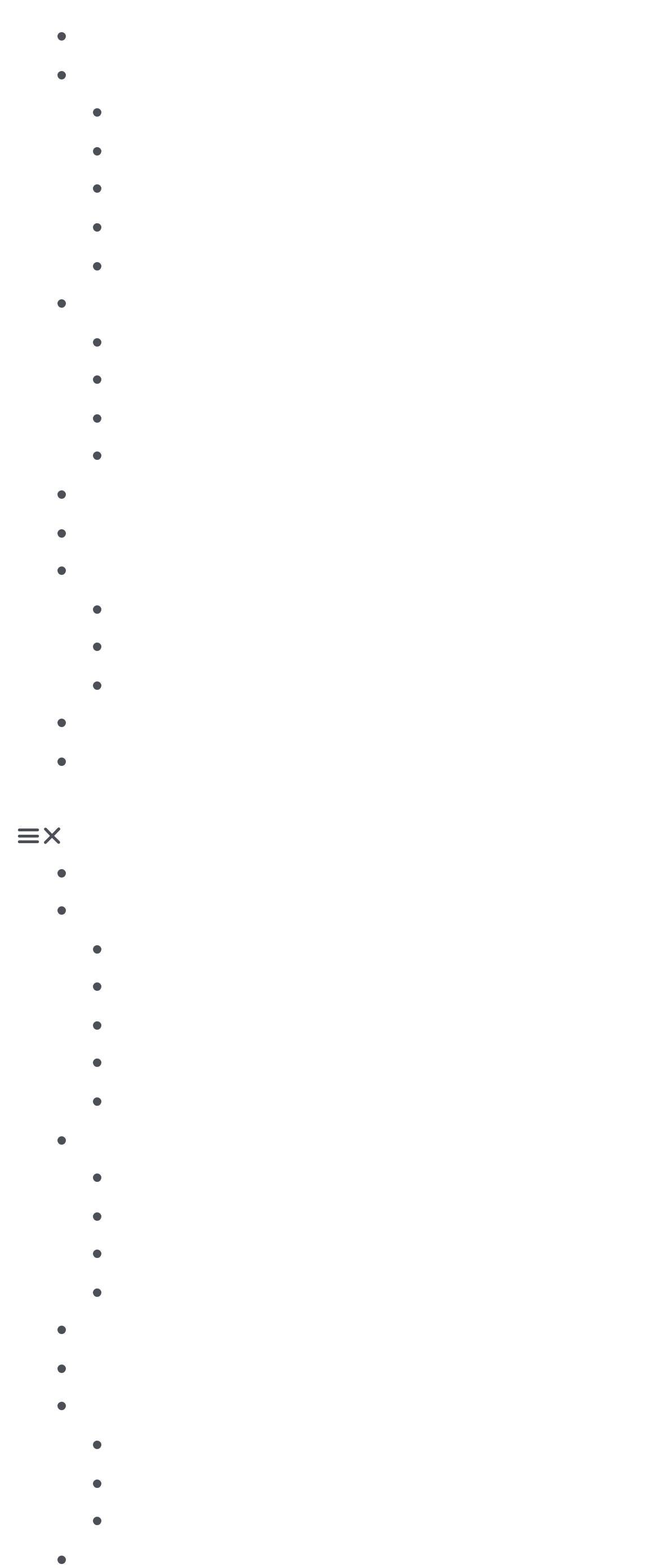Using the element description: "Water Heater Repair & Installation", determine the bounding box coordinates for the specified UI element. The coordinates should be four float numbers between 0 and 1, [left, top, right, bottom].

[0.183, 0.135, 0.732, 0.155]